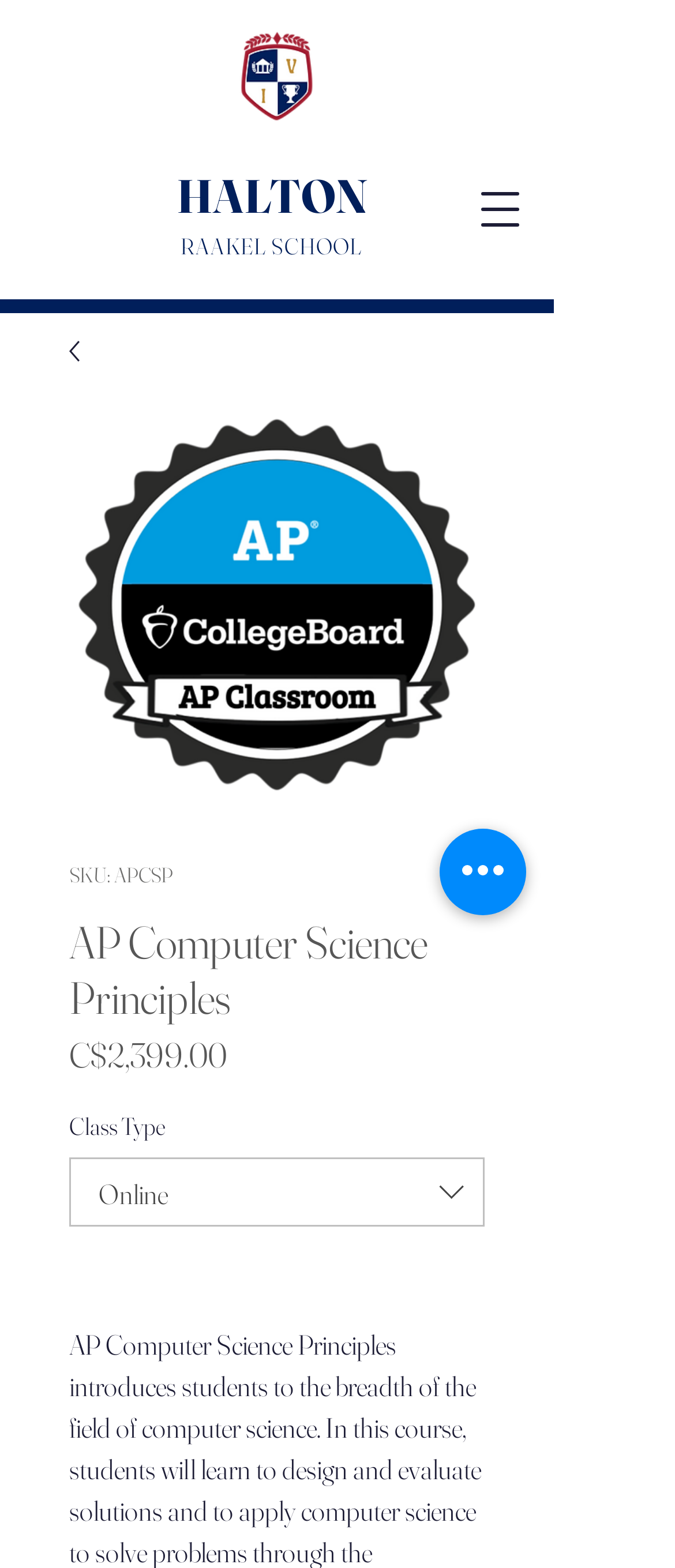Bounding box coordinates are specified in the format (top-left x, top-left y, bottom-right x, bottom-right y). All values are floating point numbers bounded between 0 and 1. Please provide the bounding box coordinate of the region this sentence describes: HALTON

[0.262, 0.107, 0.544, 0.143]